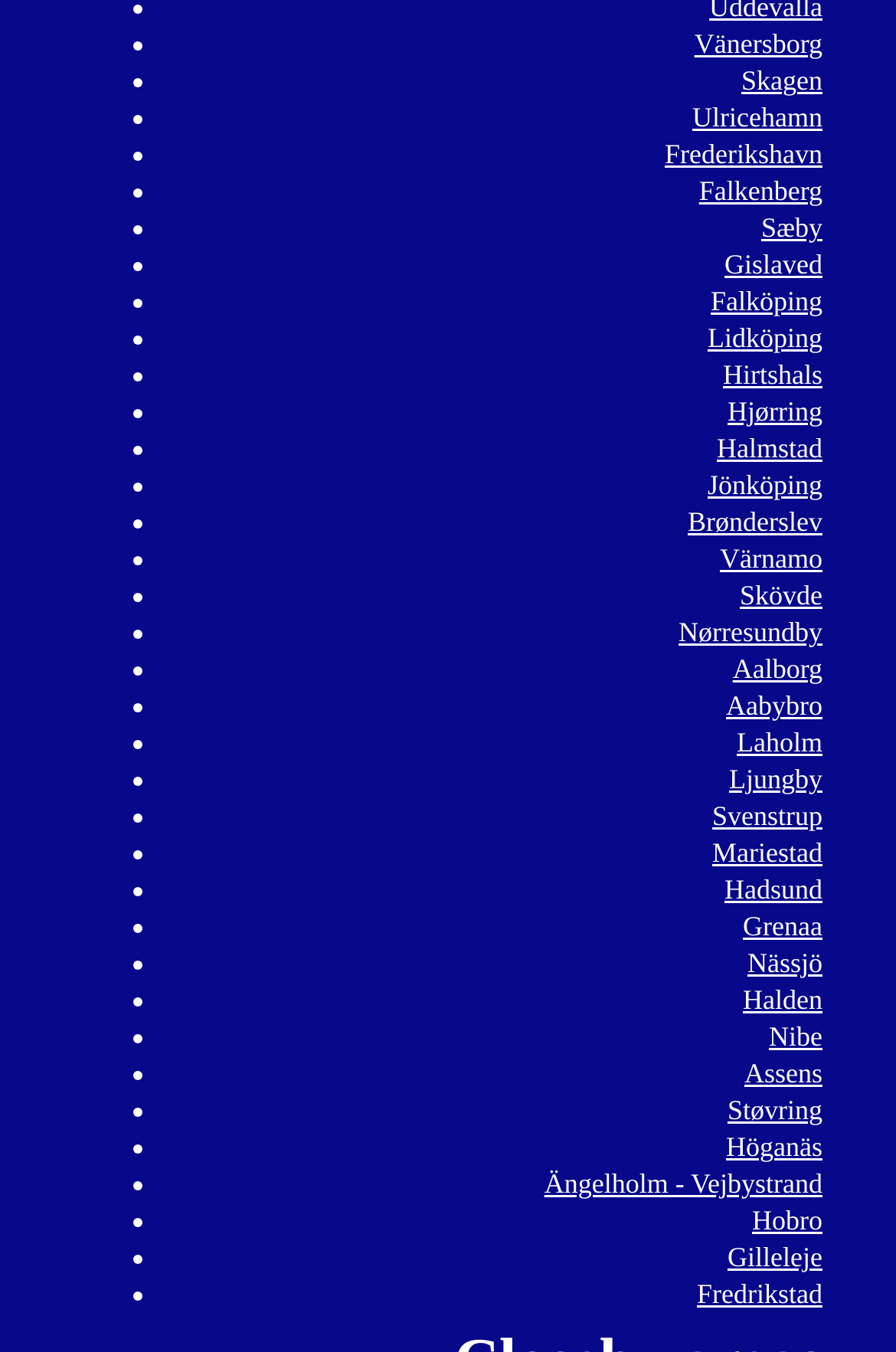Identify the bounding box for the element characterized by the following description: "Ängelholm - Vejbystrand".

[0.607, 0.864, 0.918, 0.888]